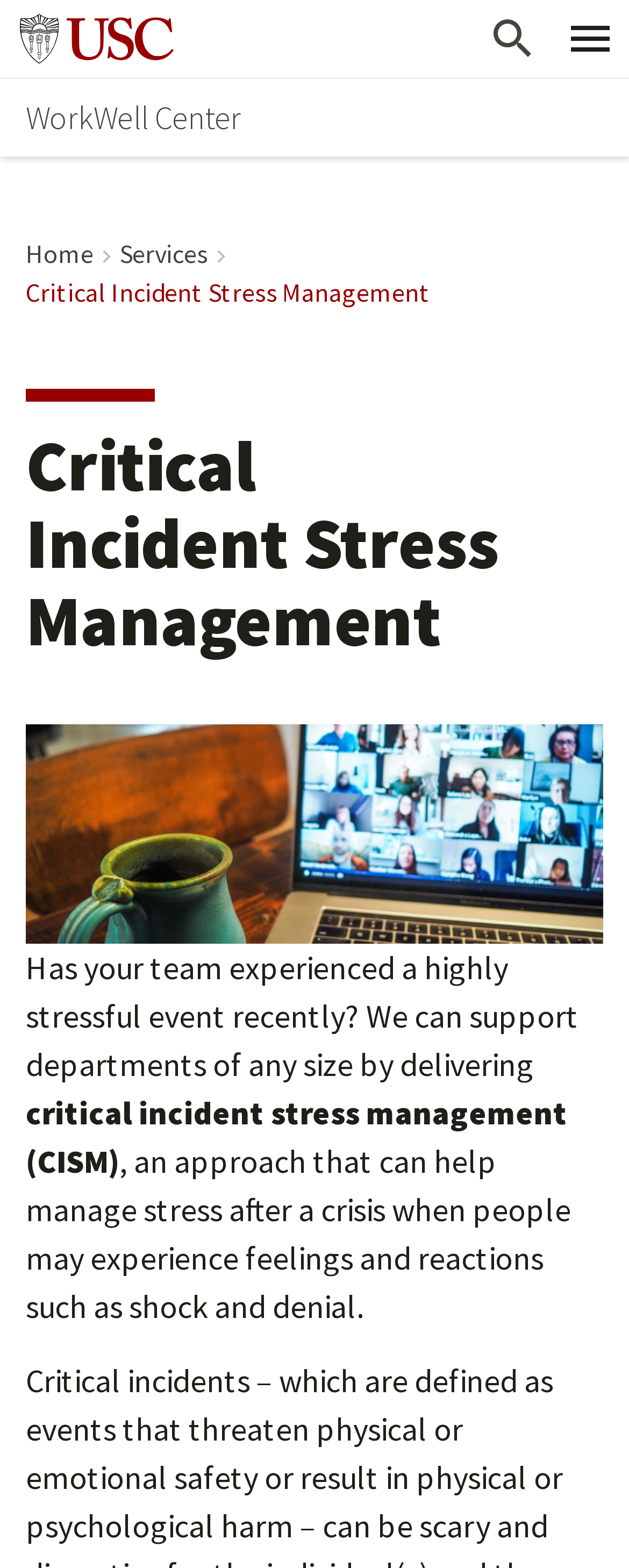Give a one-word or short phrase answer to this question: 
How many navigation menus are on the webpage?

2